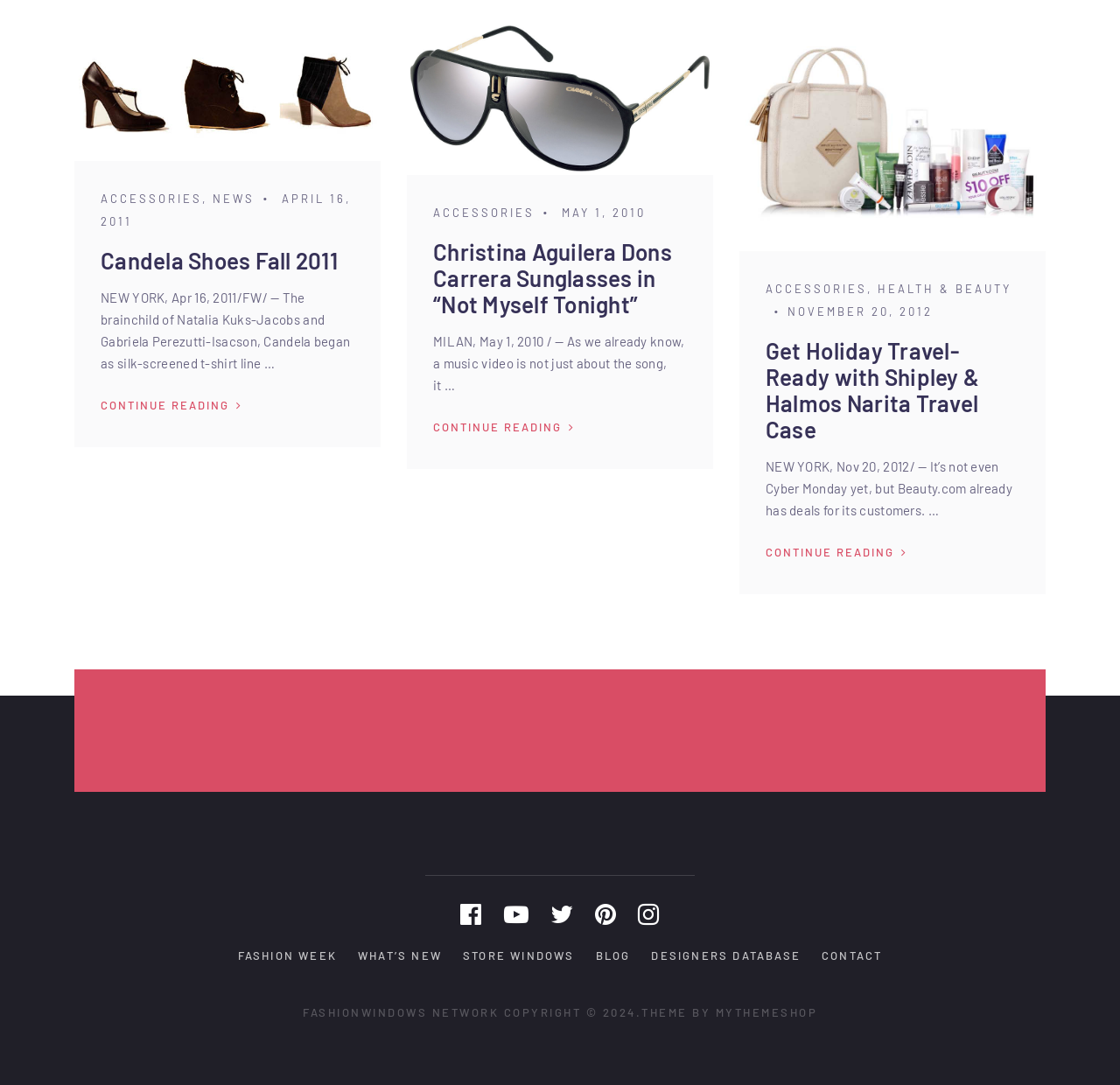Please locate the bounding box coordinates of the element that should be clicked to achieve the given instruction: "Select the 'EN' language option".

None